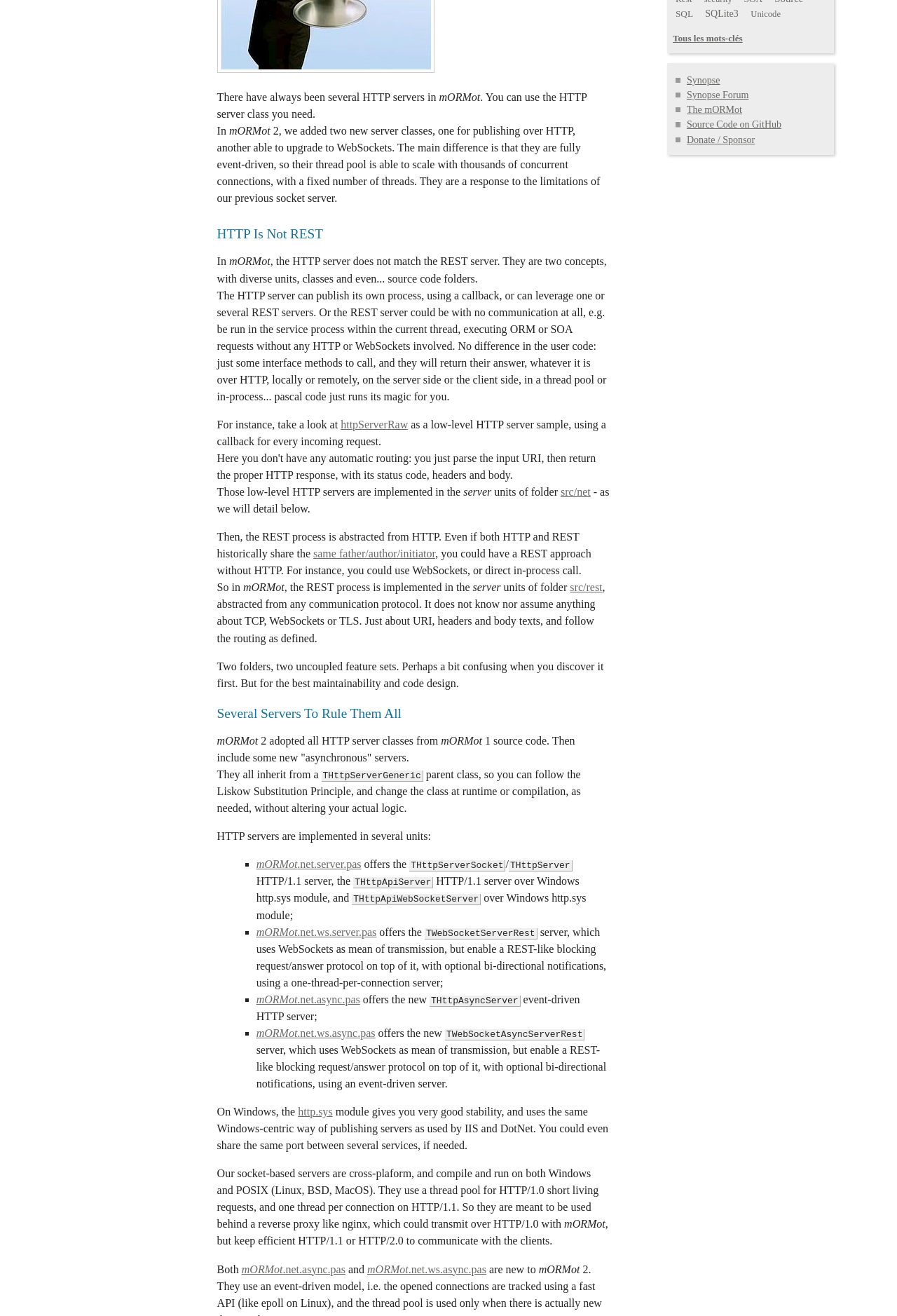Identify the bounding box of the HTML element described as: "parent_node: Home".

None